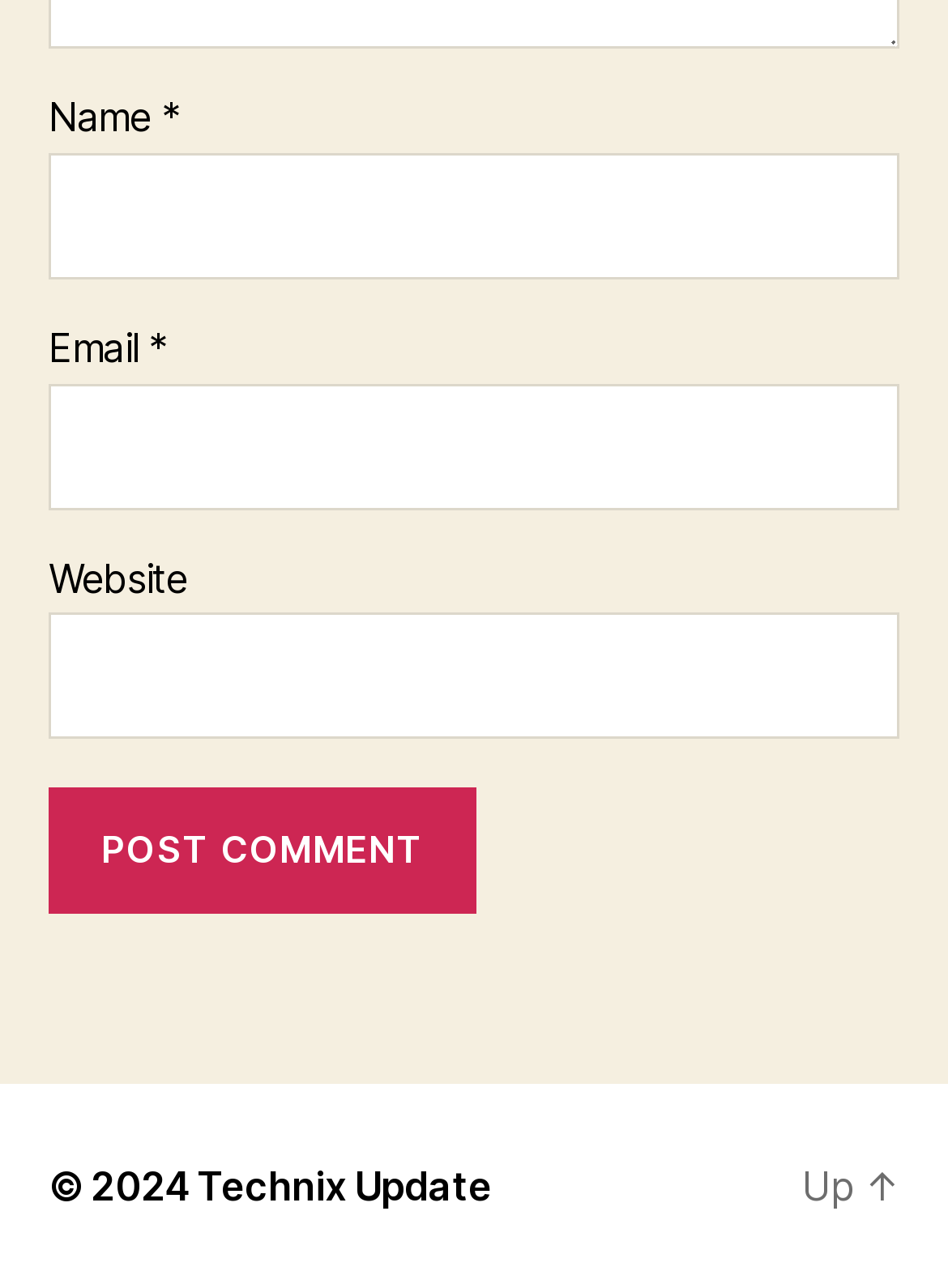What is the label of the first text box?
Based on the image, please offer an in-depth response to the question.

The first text box has a label 'Name' which is indicated by the StaticText element with the text 'Name' and the textbox element with the description 'Name *'.